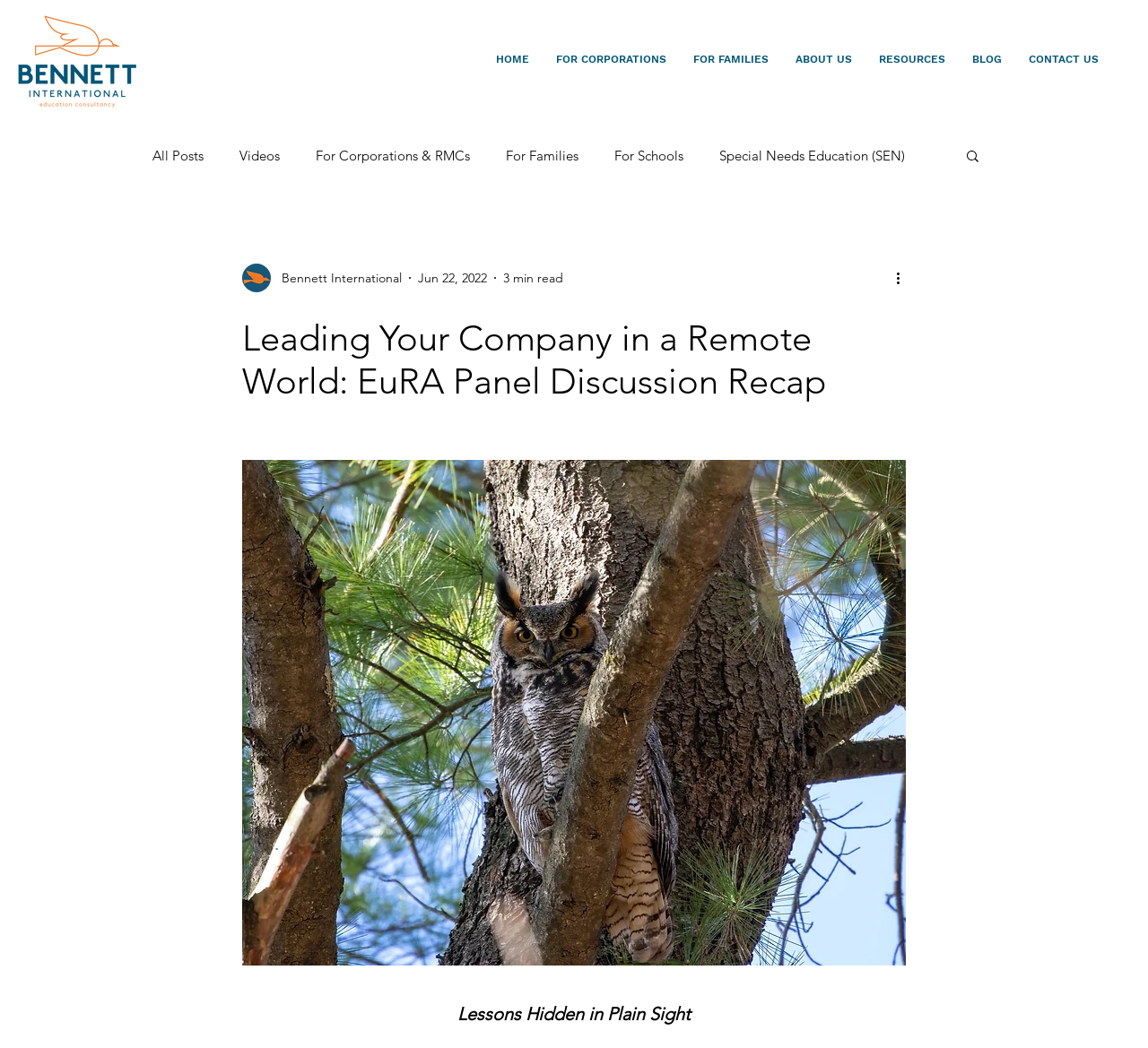Kindly provide the bounding box coordinates of the section you need to click on to fulfill the given instruction: "Click the HOME link".

[0.42, 0.027, 0.473, 0.086]